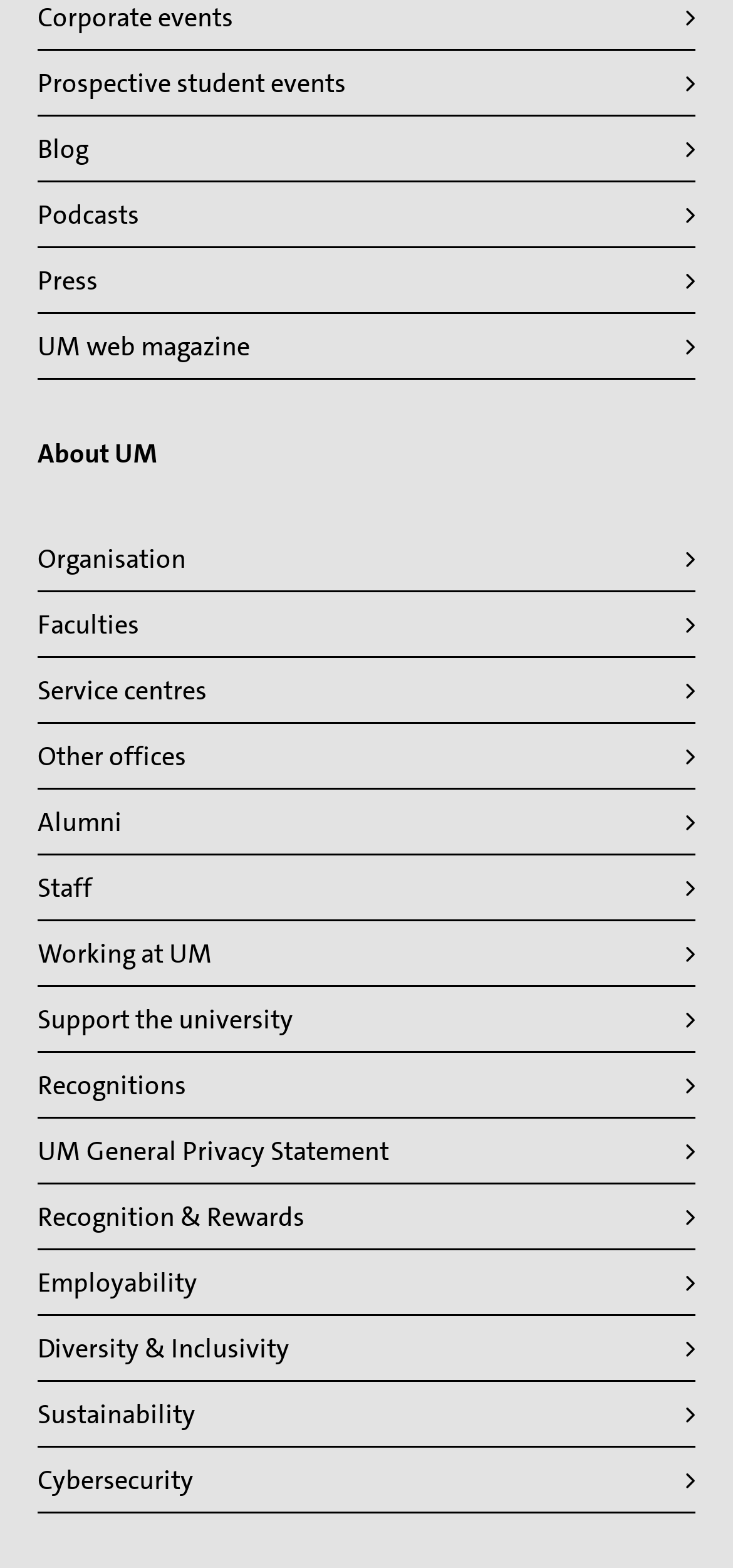Respond to the question with just a single word or phrase: 
What is the purpose of the 'Cybersecurity' link?

Security guidelines